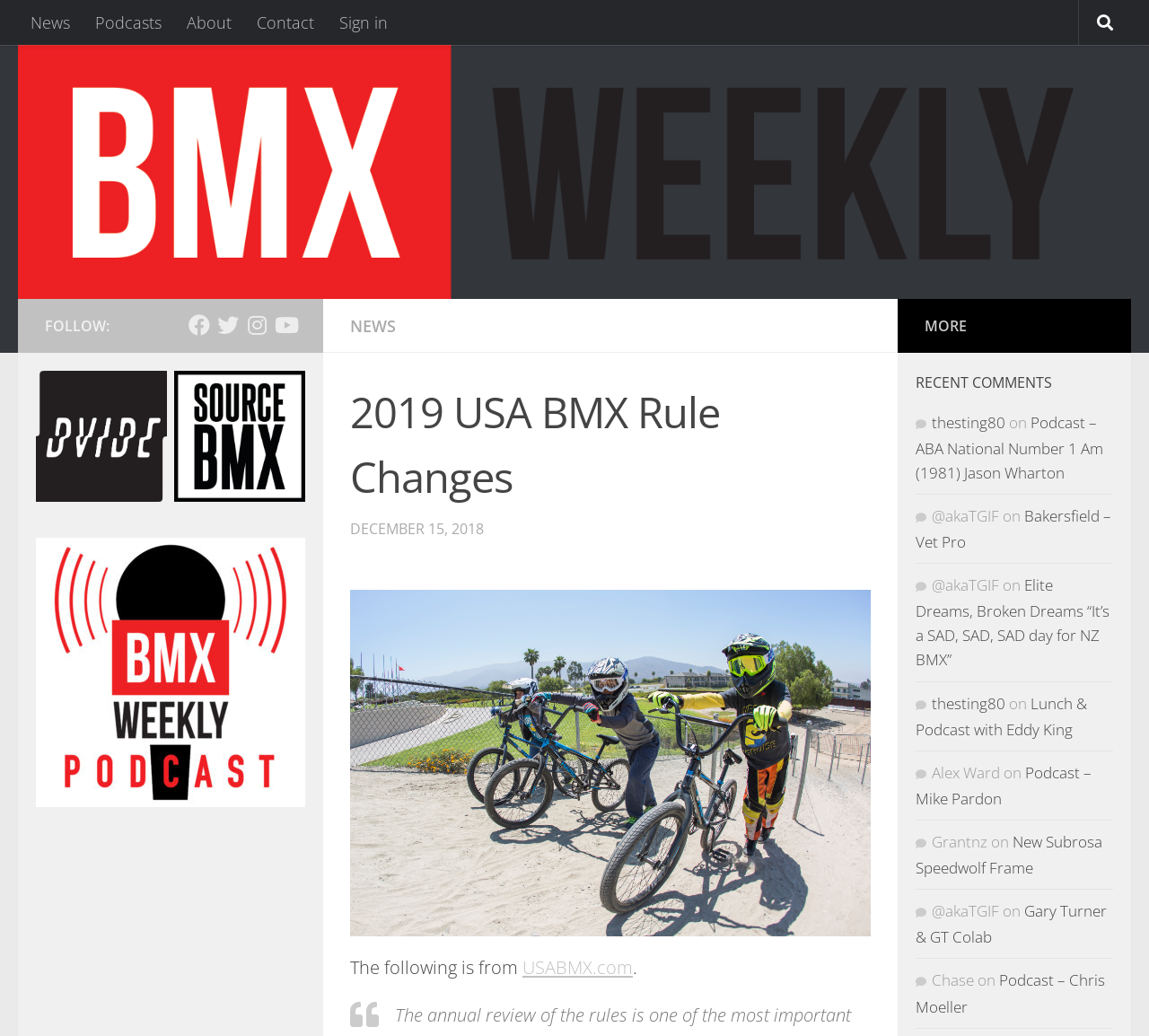Provide your answer in a single word or phrase: 
What is the purpose of the button with the '' icon?

Unknown